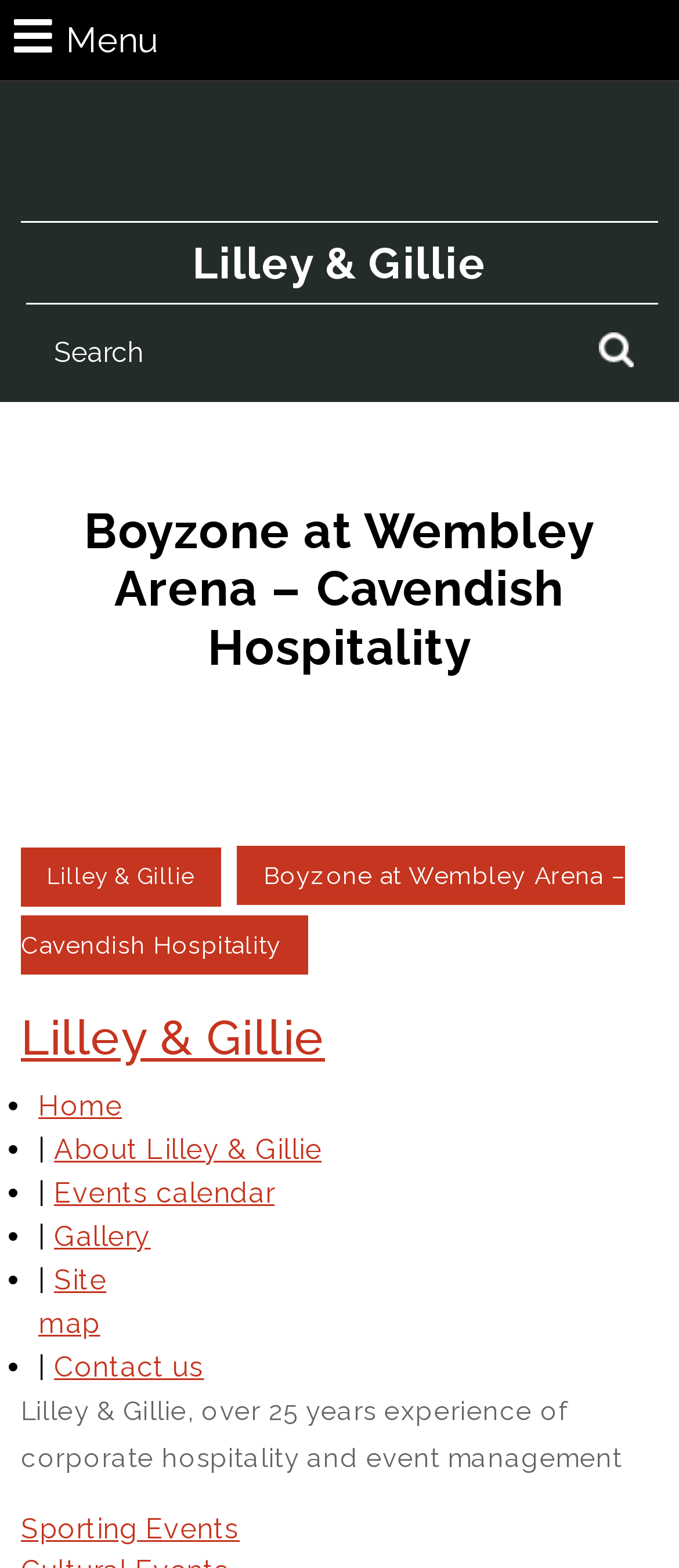Find and provide the bounding box coordinates for the UI element described with: "Gallery".

[0.08, 0.778, 0.222, 0.799]